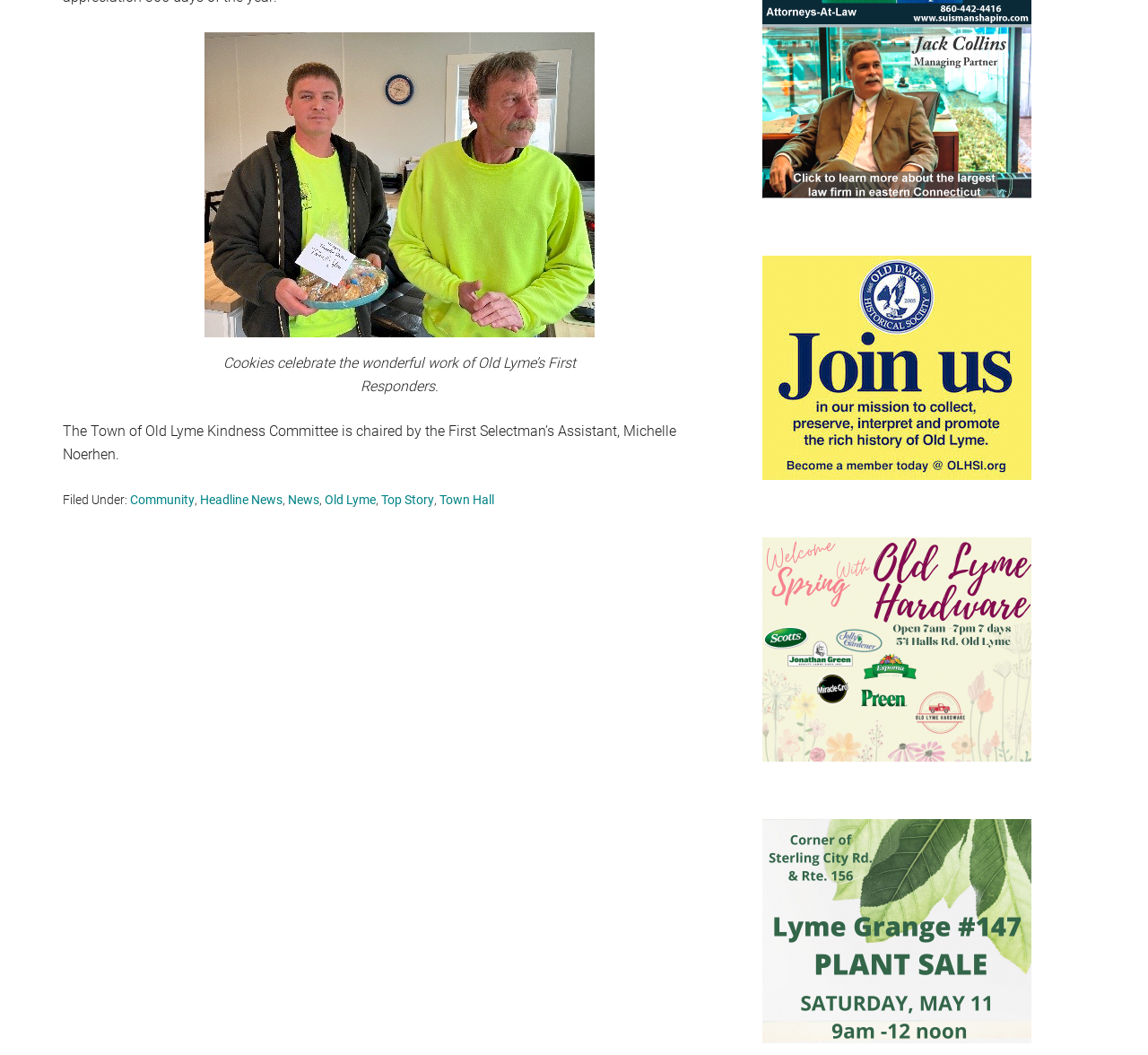What is the topic of the figure?
Answer with a single word or phrase by referring to the visual content.

Cookies celebrate First Responders